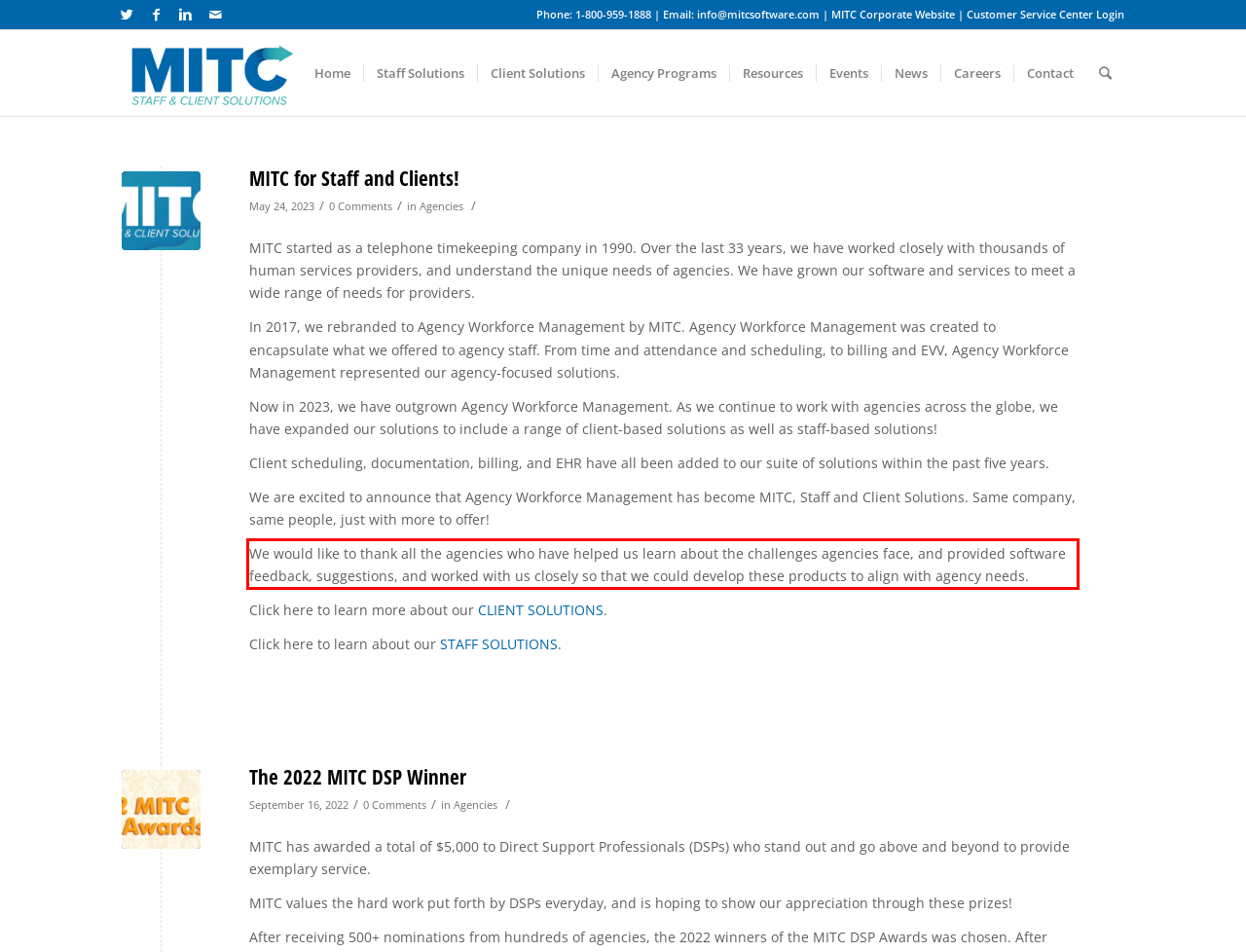Given a screenshot of a webpage, identify the red bounding box and perform OCR to recognize the text within that box.

We would like to thank all the agencies who have helped us learn about the challenges agencies face, and provided software feedback, suggestions, and worked with us closely so that we could develop these products to align with agency needs.